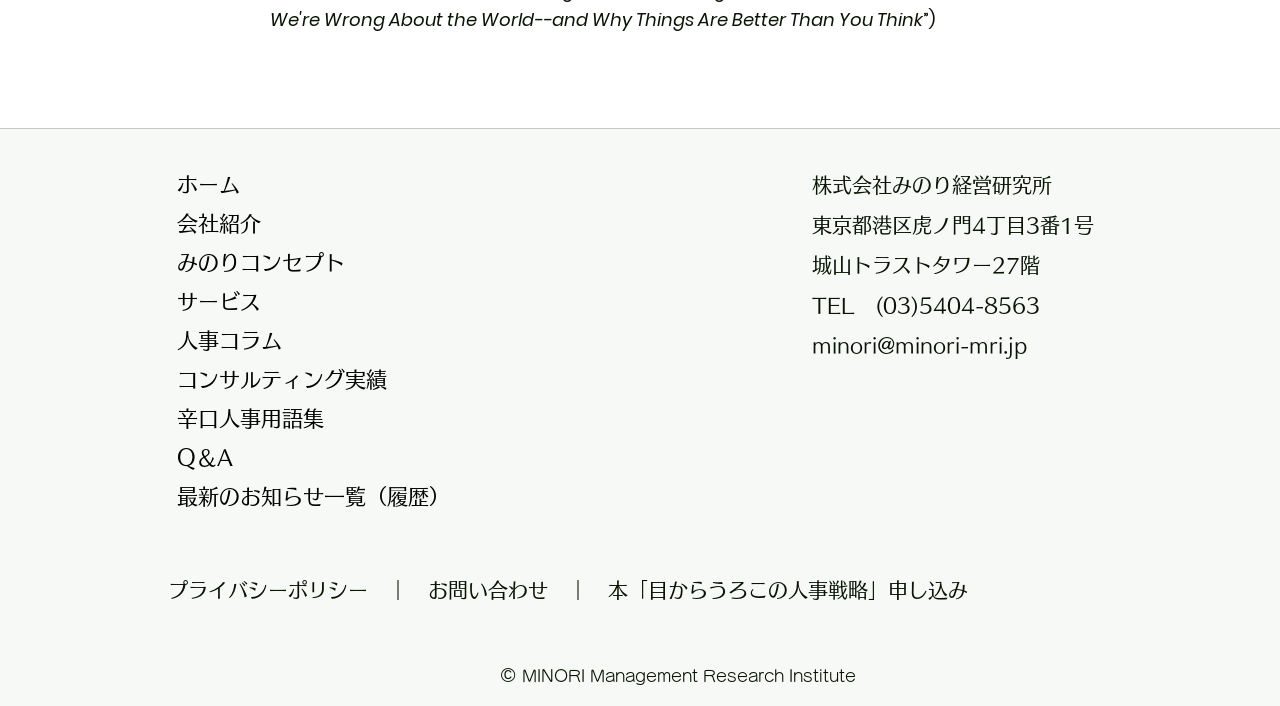Pinpoint the bounding box coordinates of the clickable element needed to complete the instruction: "Read プライバシーポリシー". The coordinates should be provided as four float numbers between 0 and 1: [left, top, right, bottom].

[0.131, 0.821, 0.303, 0.849]